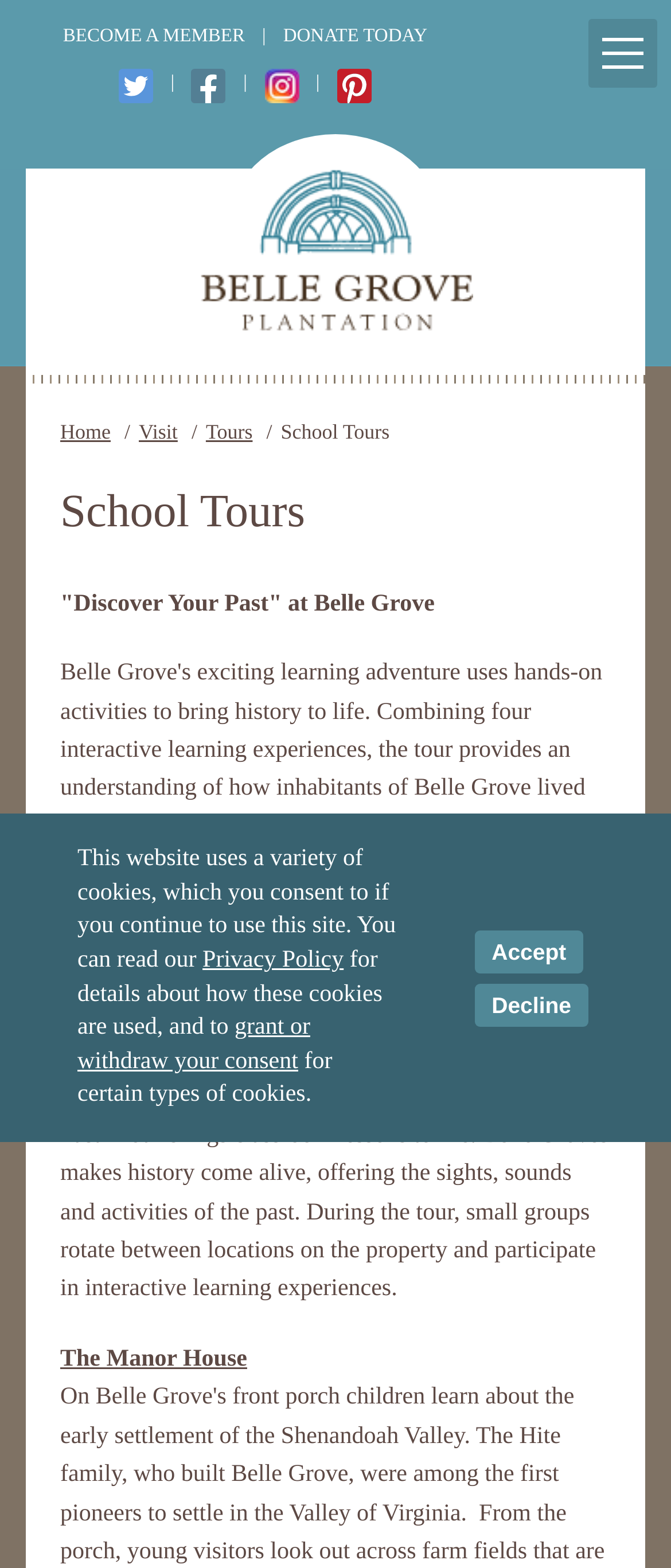Construct a comprehensive caption that outlines the webpage's structure and content.

The webpage appears to be the official website of Belle Grove Historic Plantation, a historic site located in the northern Shenandoah Valley near Middletown, Virginia. 

At the top of the page, there are several links and social media icons, including "BECOME A MEMBER", "DONATE TODAY", Twitter, Facebook, Instagram, and Pinterest. These elements are positioned horizontally, with the links and icons separated by vertical lines.

Below these links, there is a prominent image of Belle Grove Historic Plantation, accompanied by a link to the website's homepage. 

On the right side of the page, there is a mobile menu toggle button. When clicked, it reveals a menu with links to "Home", "Visit", "Tours", and "School Tours". The "School Tours" link is highlighted, indicating that it is the current page.

The main content of the page is focused on school tours, with a heading that reads "School Tours" and a subheading that says '"Discover Your Past" at Belle Grove'. There is also a paragraph of text that describes the Manor House.

At the bottom of the page, there is a notice about the website's use of cookies, with links to the Privacy Policy and options to grant or withdraw consent for certain types of cookies. There are also two buttons, "Accept" and "Decline", to manage cookie preferences.